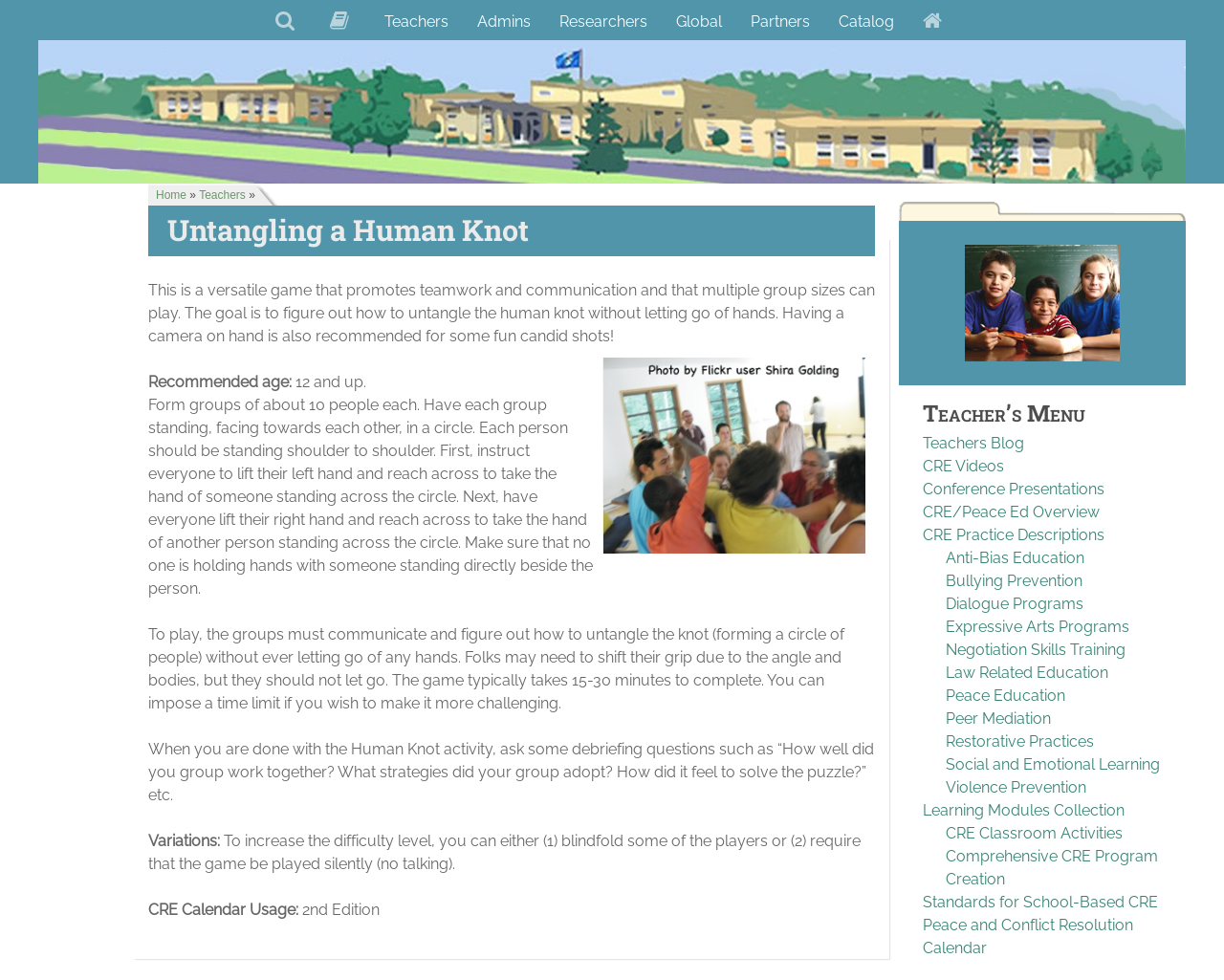Locate the UI element described by Teachers and provide its bounding box coordinates. Use the format (top-left x, top-left y, bottom-right x, bottom-right y) with all values as floating point numbers between 0 and 1.

[0.163, 0.193, 0.201, 0.206]